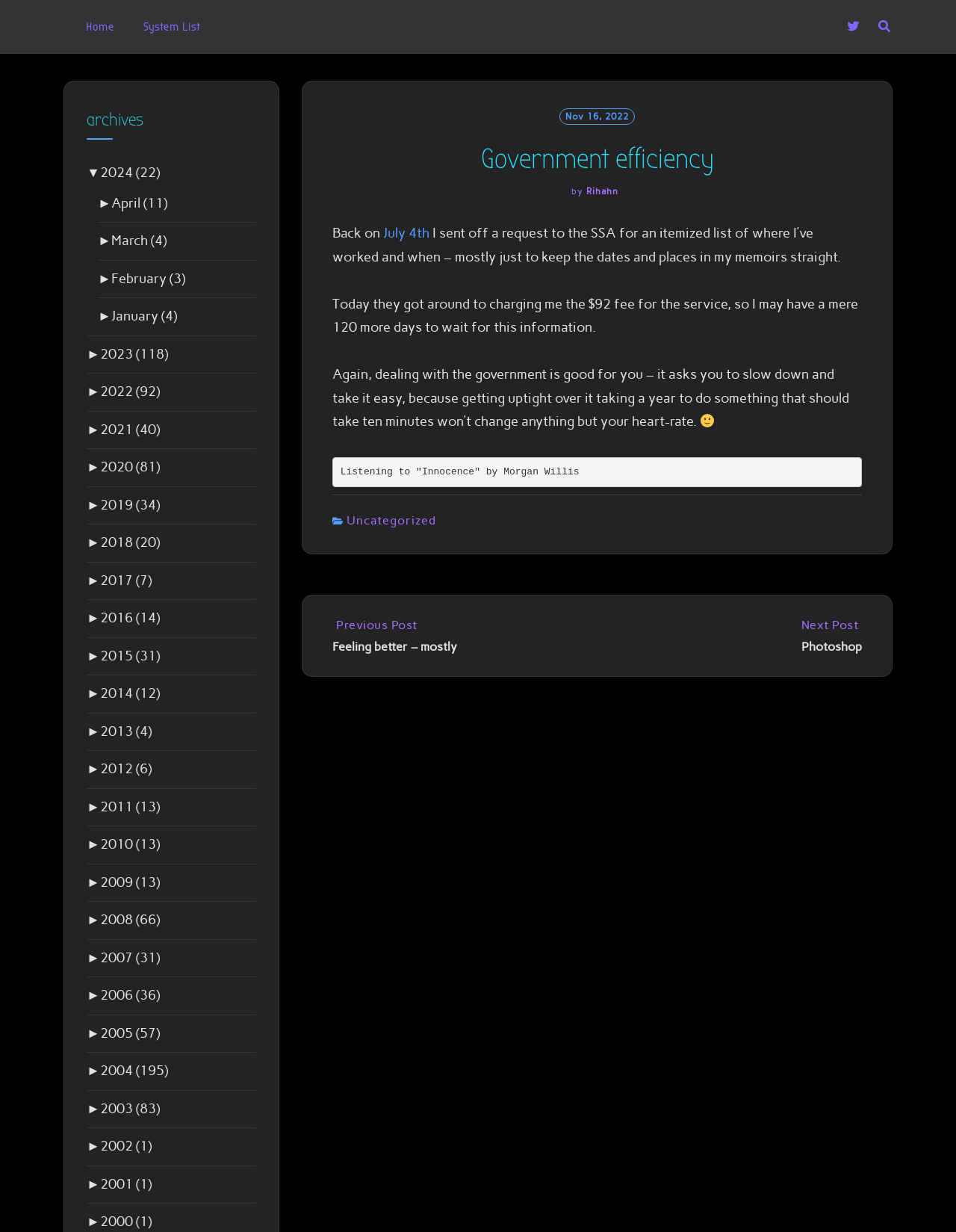Answer this question using a single word or a brief phrase:
What is the date of the article?

Nov 16, 2022